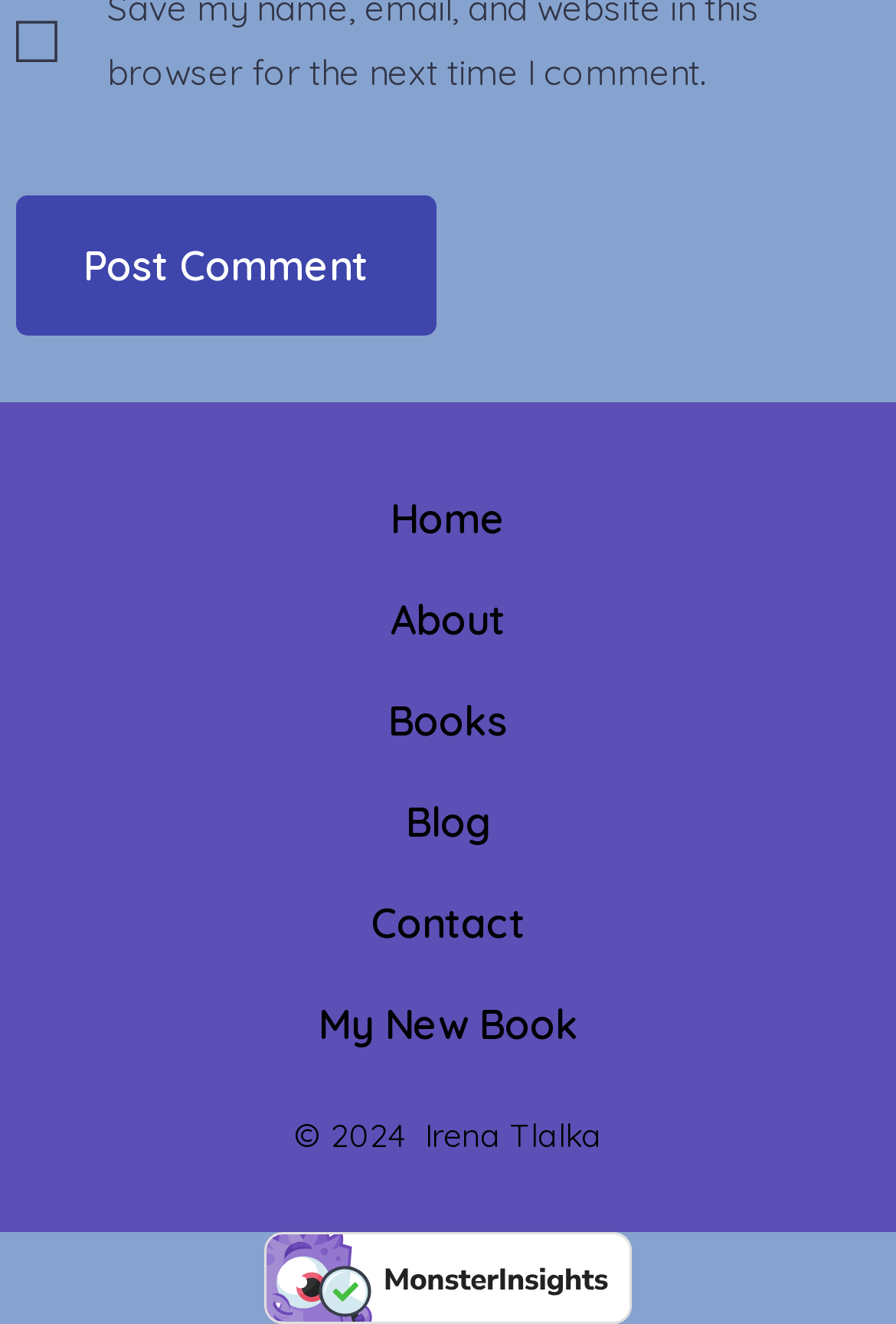What is the last menu item in the footer? Based on the image, give a response in one word or a short phrase.

My New Book